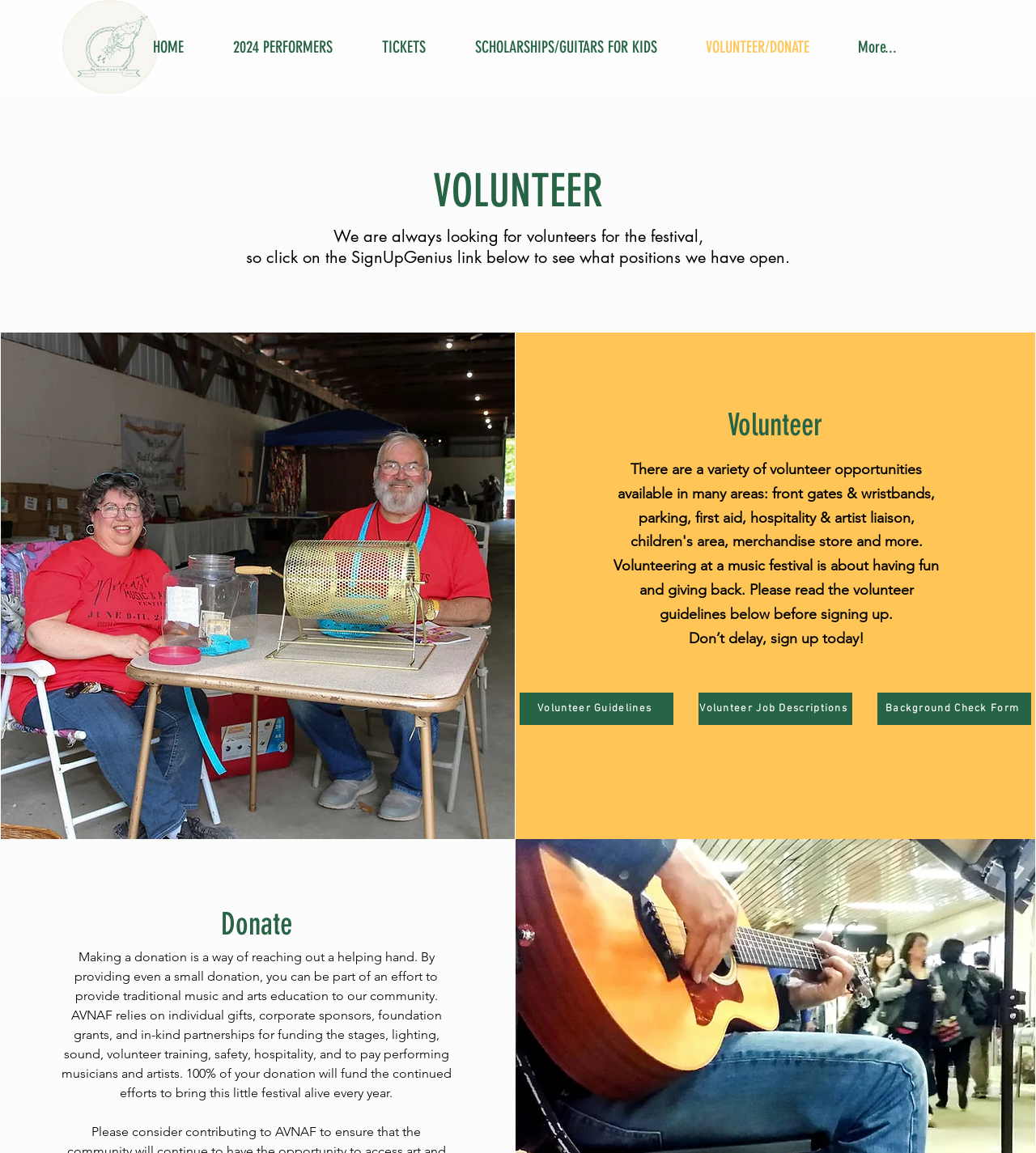What is the format of the volunteer job descriptions?
Based on the image content, provide your answer in one word or a short phrase.

Links